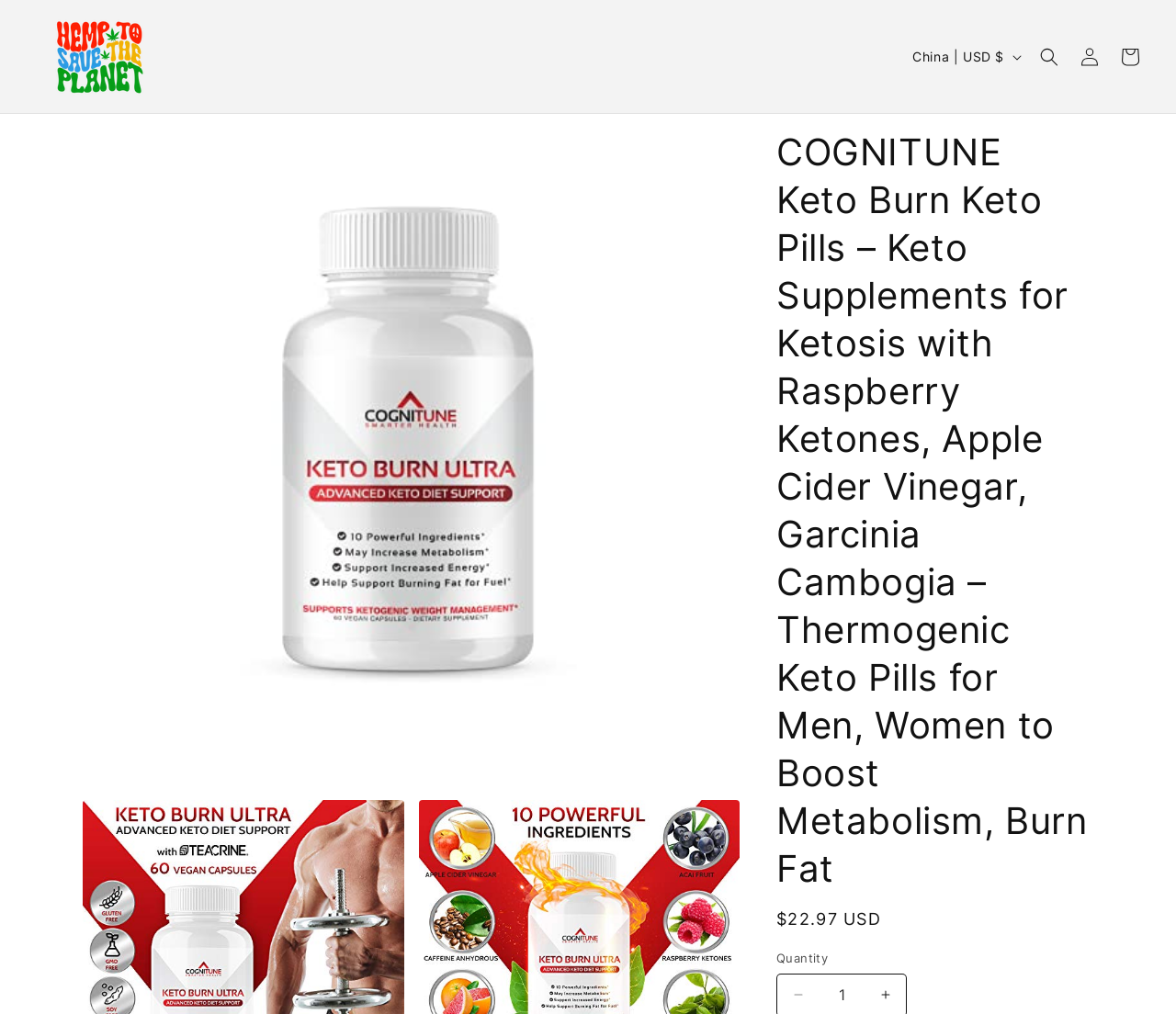Please determine the bounding box of the UI element that matches this description: China | USD $. The coordinates should be given as (top-left x, top-left y, bottom-right x, bottom-right y), with all values between 0 and 1.

[0.767, 0.038, 0.875, 0.073]